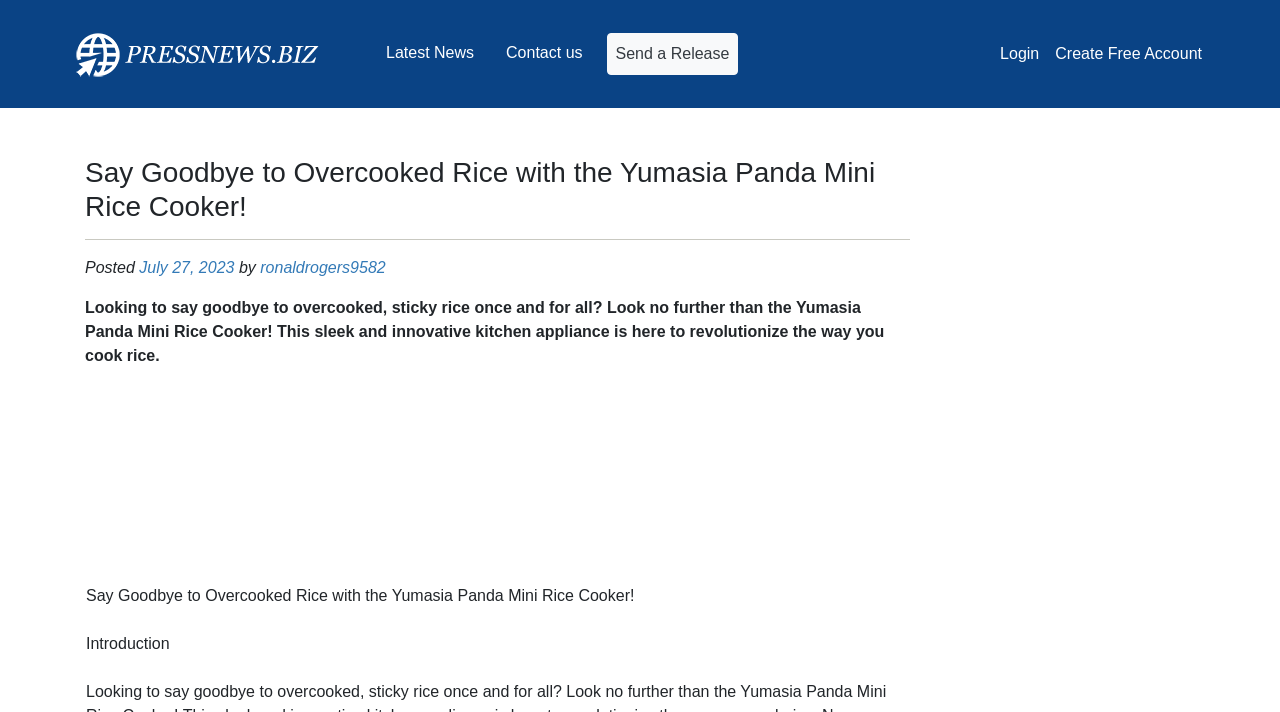Using the provided description Send a Release, find the bounding box coordinates for the UI element. Provide the coordinates in (top-left x, top-left y, bottom-right x, bottom-right y) format, ensuring all values are between 0 and 1.

[0.474, 0.046, 0.577, 0.105]